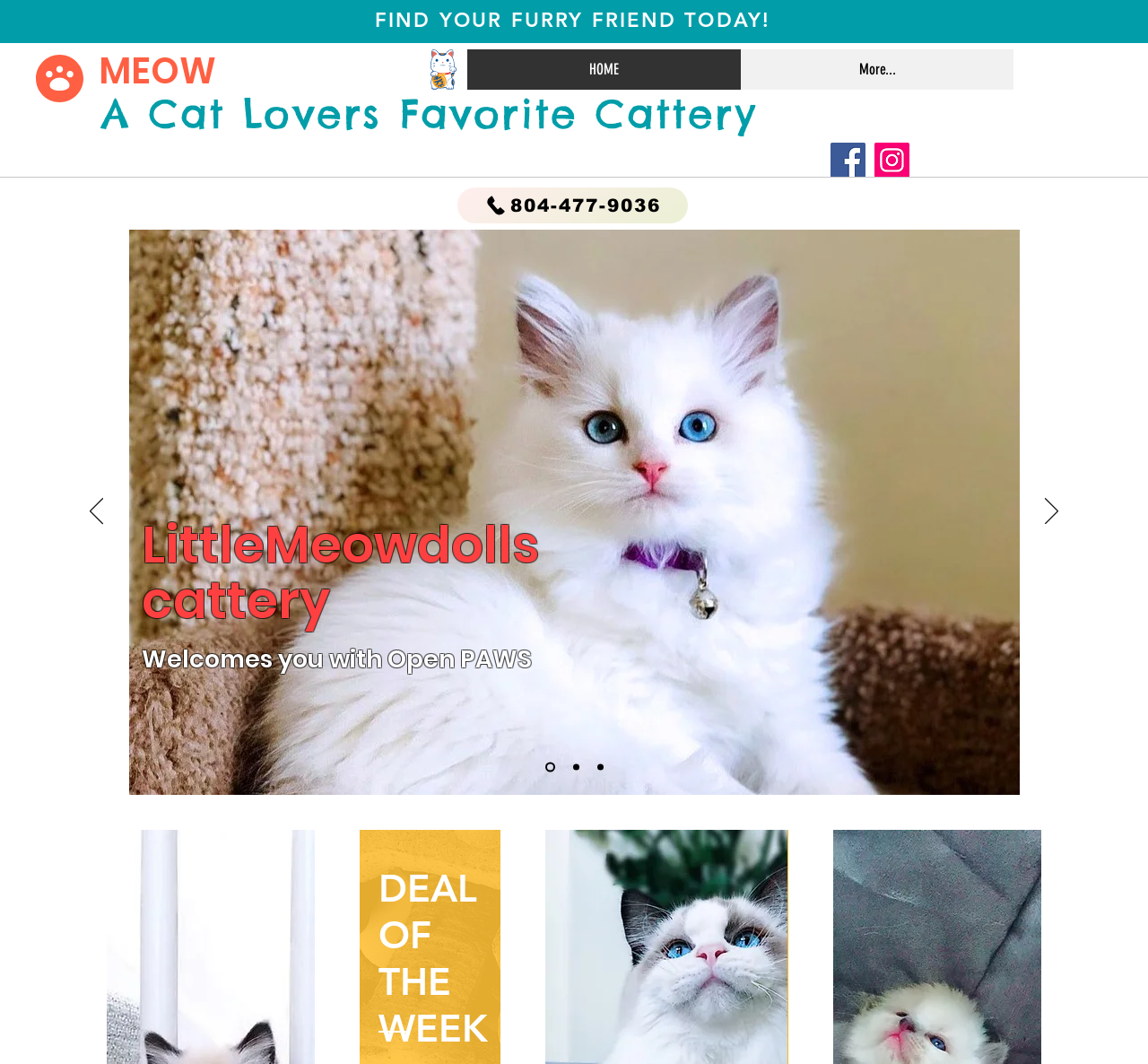Please identify the coordinates of the bounding box that should be clicked to fulfill this instruction: "View Facebook social media page".

[0.723, 0.134, 0.754, 0.167]